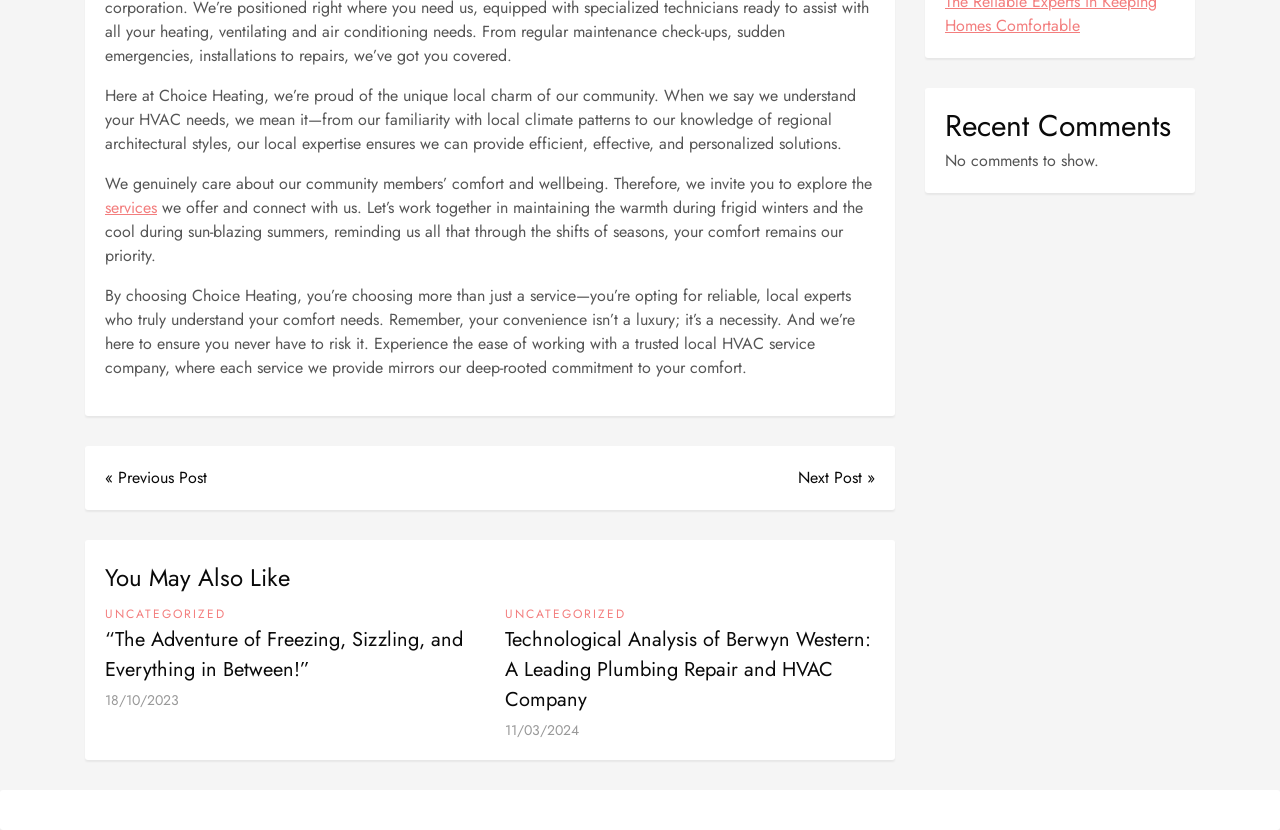Using the provided description: "Next Post »", find the bounding box coordinates of the corresponding UI element. The output should be four float numbers between 0 and 1, in the format [left, top, right, bottom].

[0.623, 0.561, 0.684, 0.59]